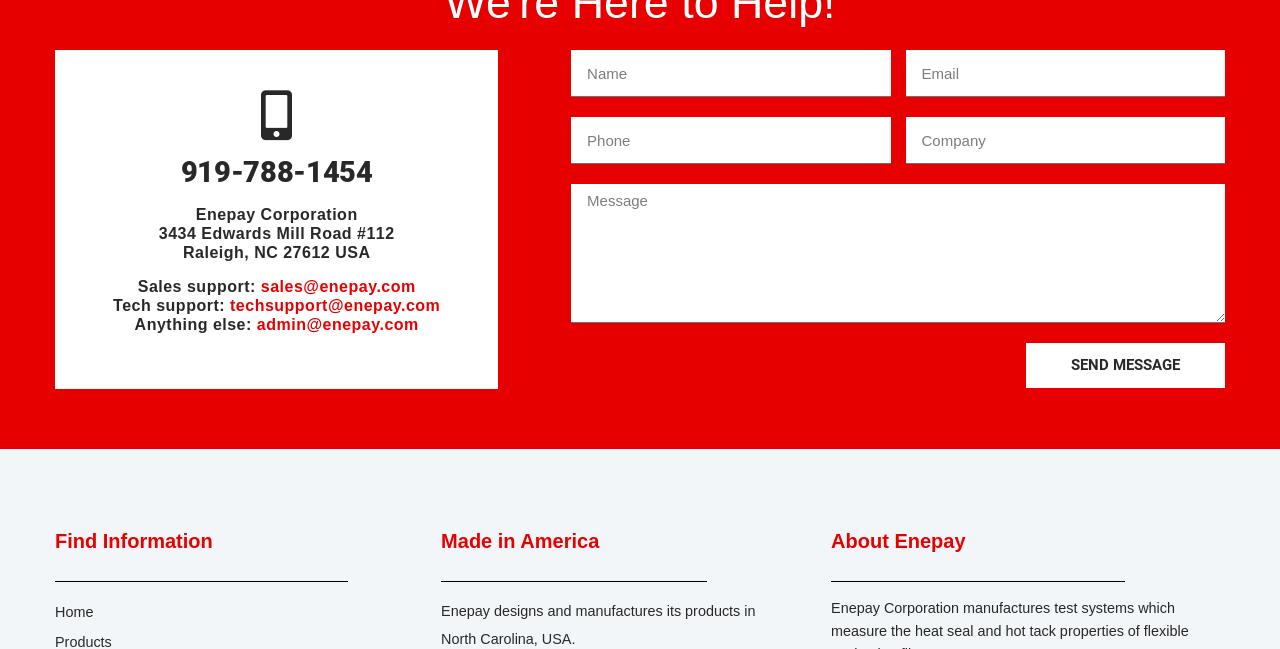Please reply to the following question with a single word or a short phrase:
What is the email address for sales support?

sales@enepay.com